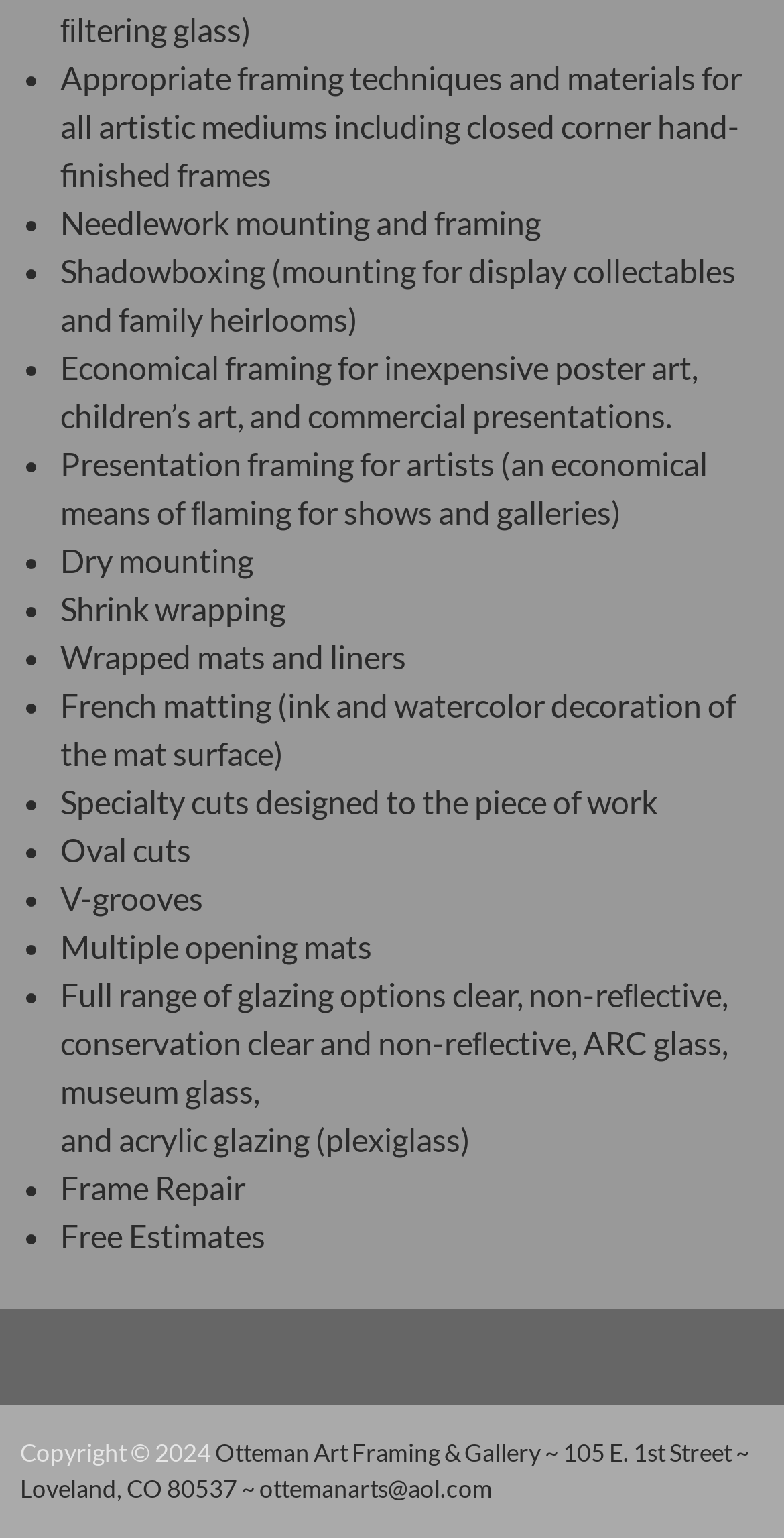Provide your answer to the question using just one word or phrase: What is the email address of Otteman Art Framing & Gallery?

ottemanarts@aol.com